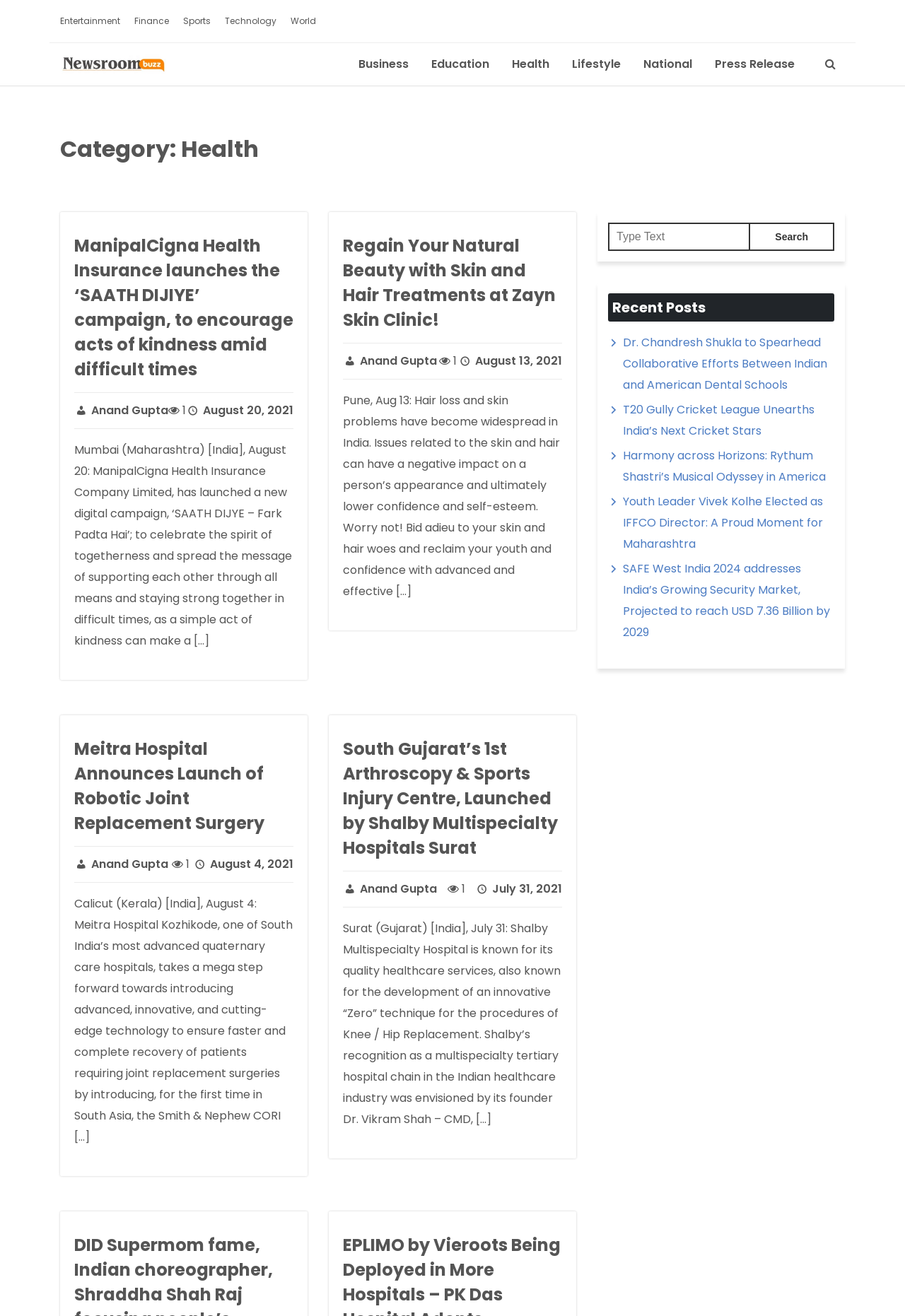What is the category of the current webpage?
Please provide a comprehensive answer based on the details in the screenshot.

The category of the current webpage is 'Health' as indicated by the heading 'Category: Health' with bounding box coordinates [0.066, 0.103, 0.934, 0.124].